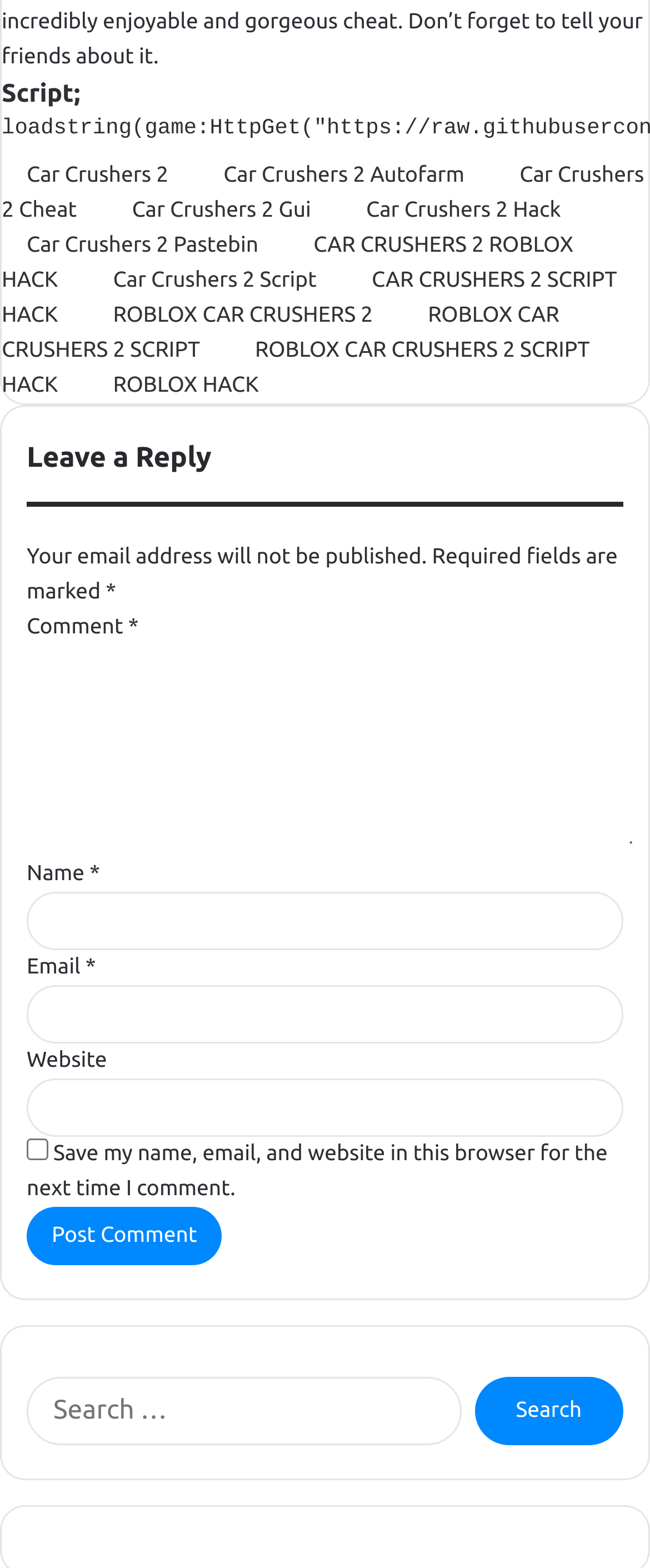Determine the bounding box coordinates of the section I need to click to execute the following instruction: "Click on Car Crushers 2 link". Provide the coordinates as four float numbers between 0 and 1, i.e., [left, top, right, bottom].

[0.003, 0.105, 0.298, 0.12]